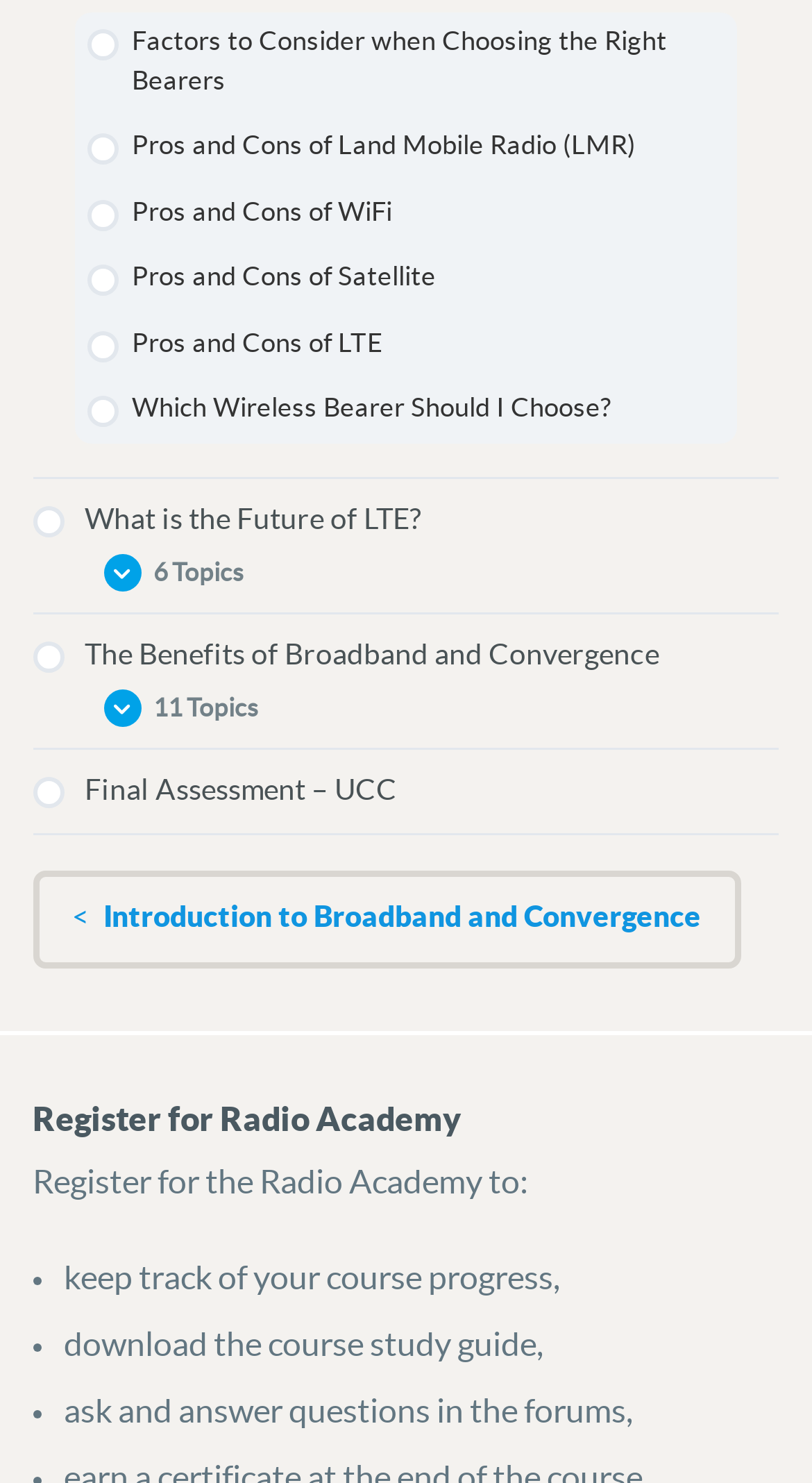Use a single word or phrase to answer the question: What is the 'Final Assessment' link for?

UCC